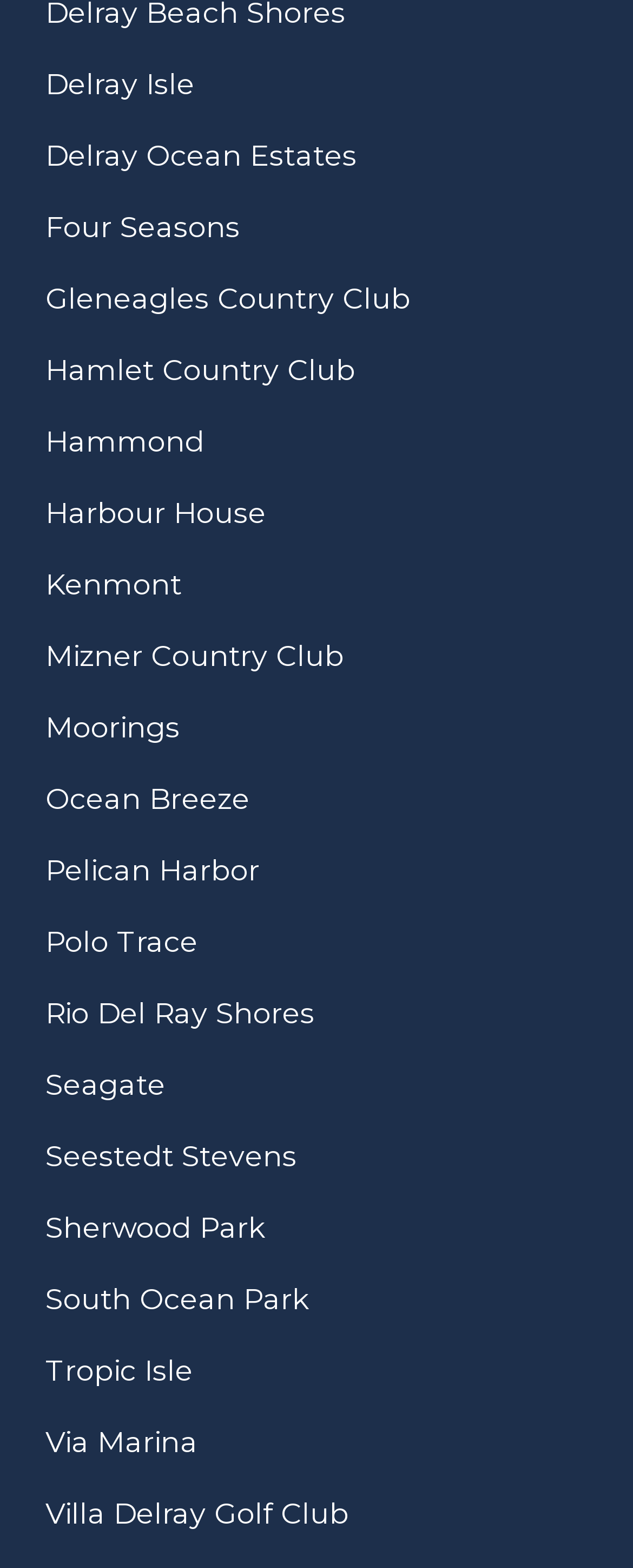What is the last link on the webpage?
Using the image as a reference, answer with just one word or a short phrase.

Villa Delray Golf Club